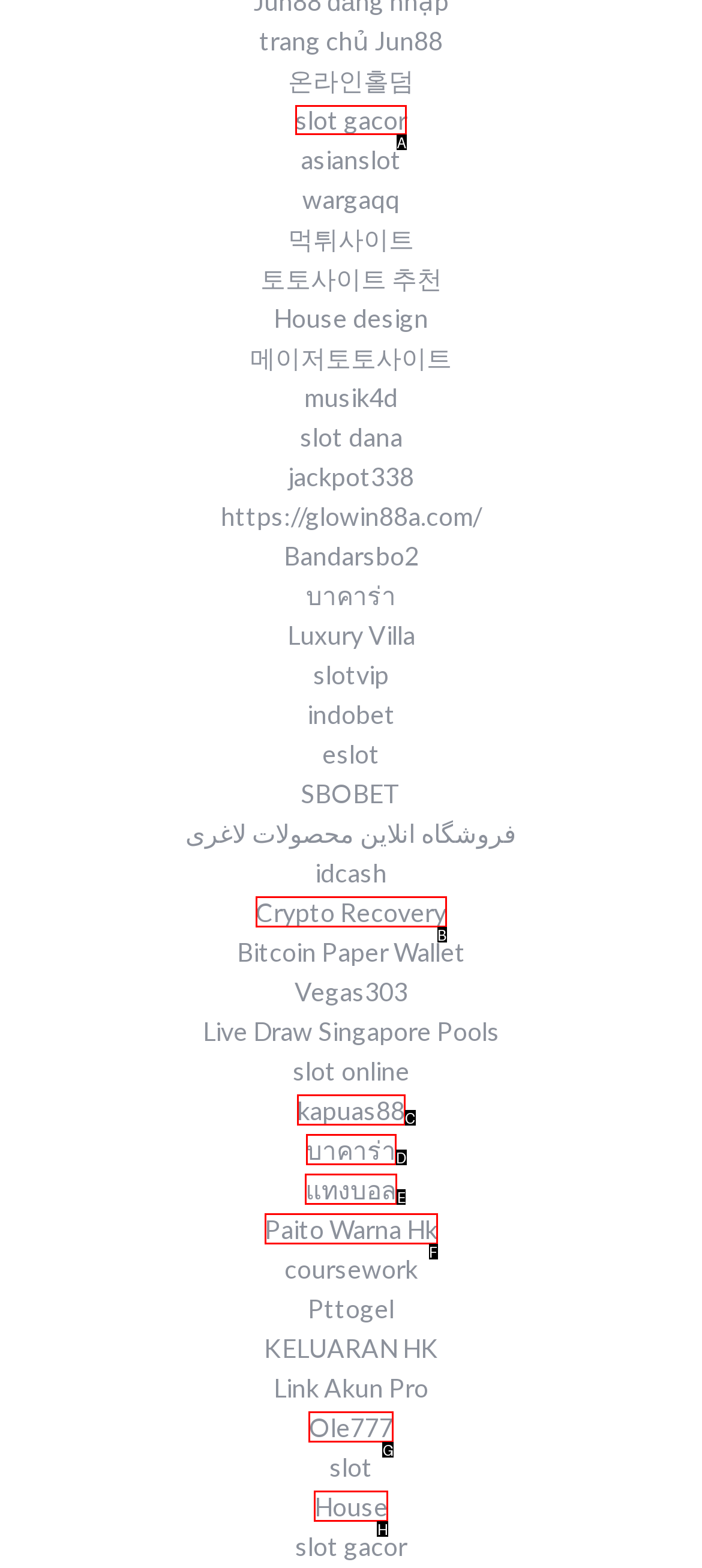Identify which lettered option completes the task: go to slot gacor. Provide the letter of the correct choice.

A